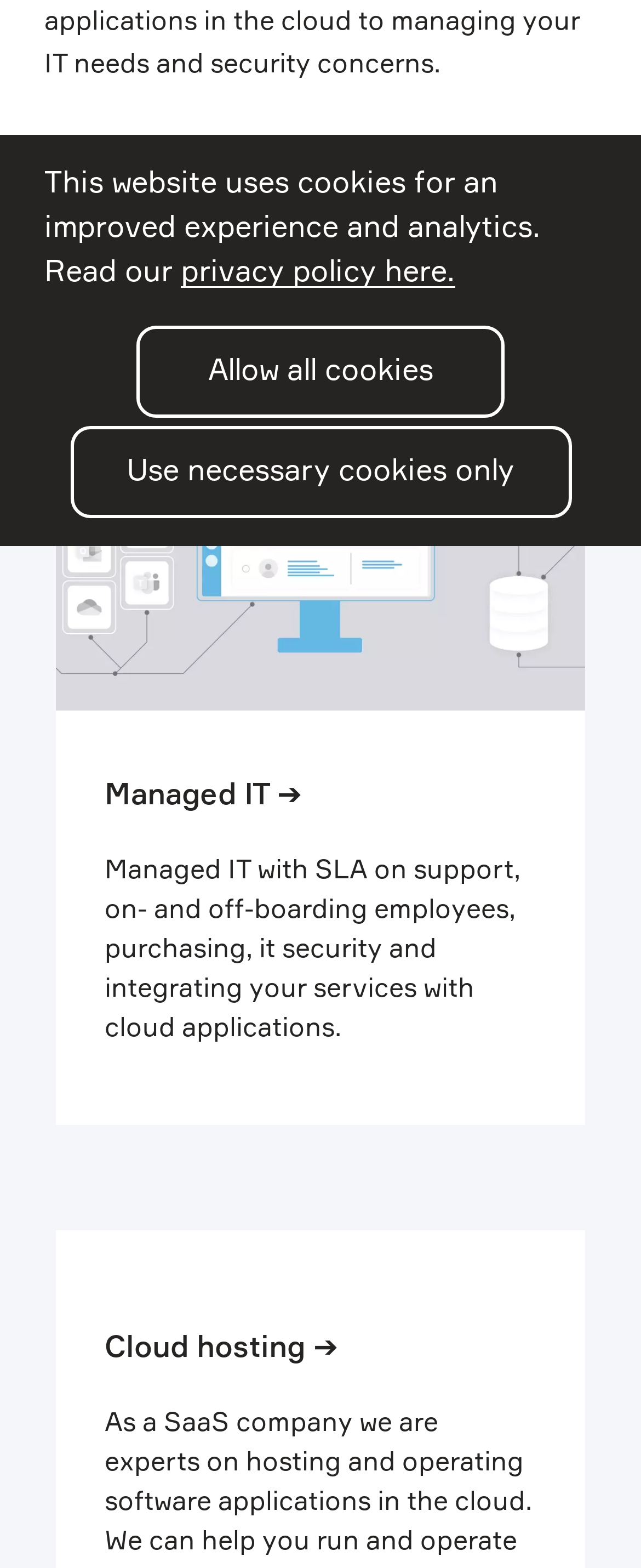Please find the bounding box for the UI component described as follows: "Use necessary cookies only".

[0.109, 0.271, 0.891, 0.33]